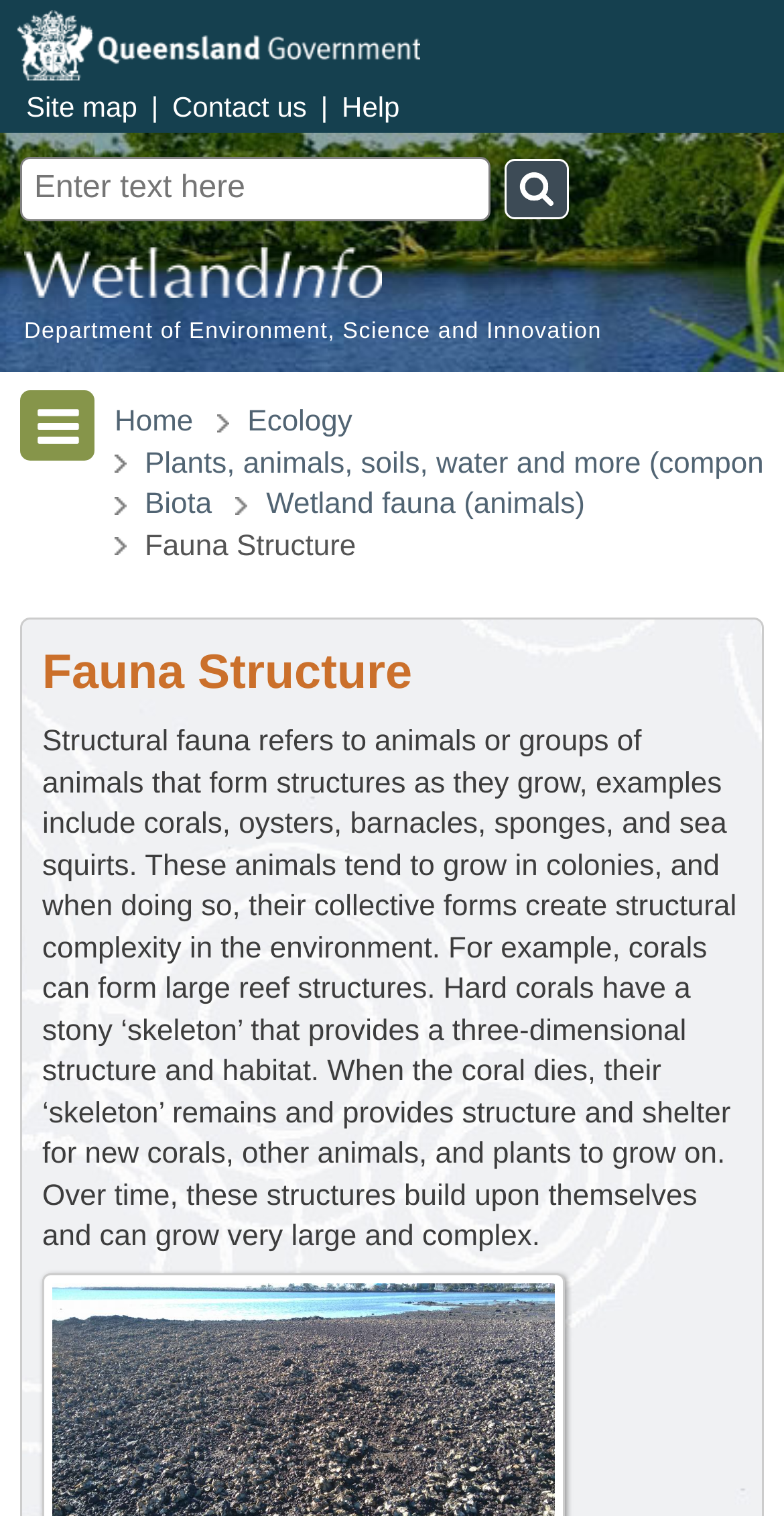What is the purpose of the button on the top-right corner?
Answer with a single word or phrase, using the screenshot for reference.

Search